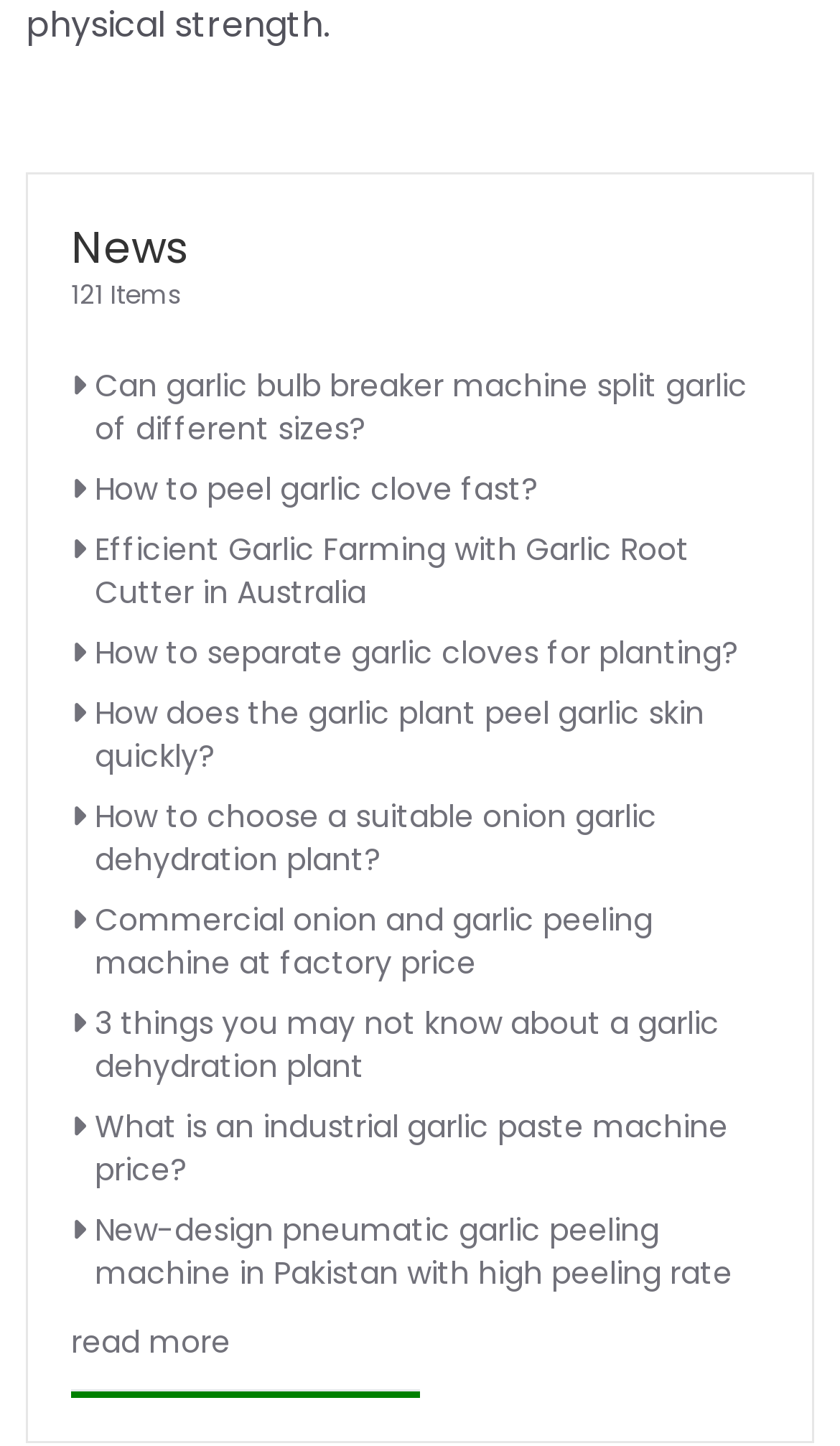How many news items are listed?
Based on the screenshot, provide a one-word or short-phrase response.

121